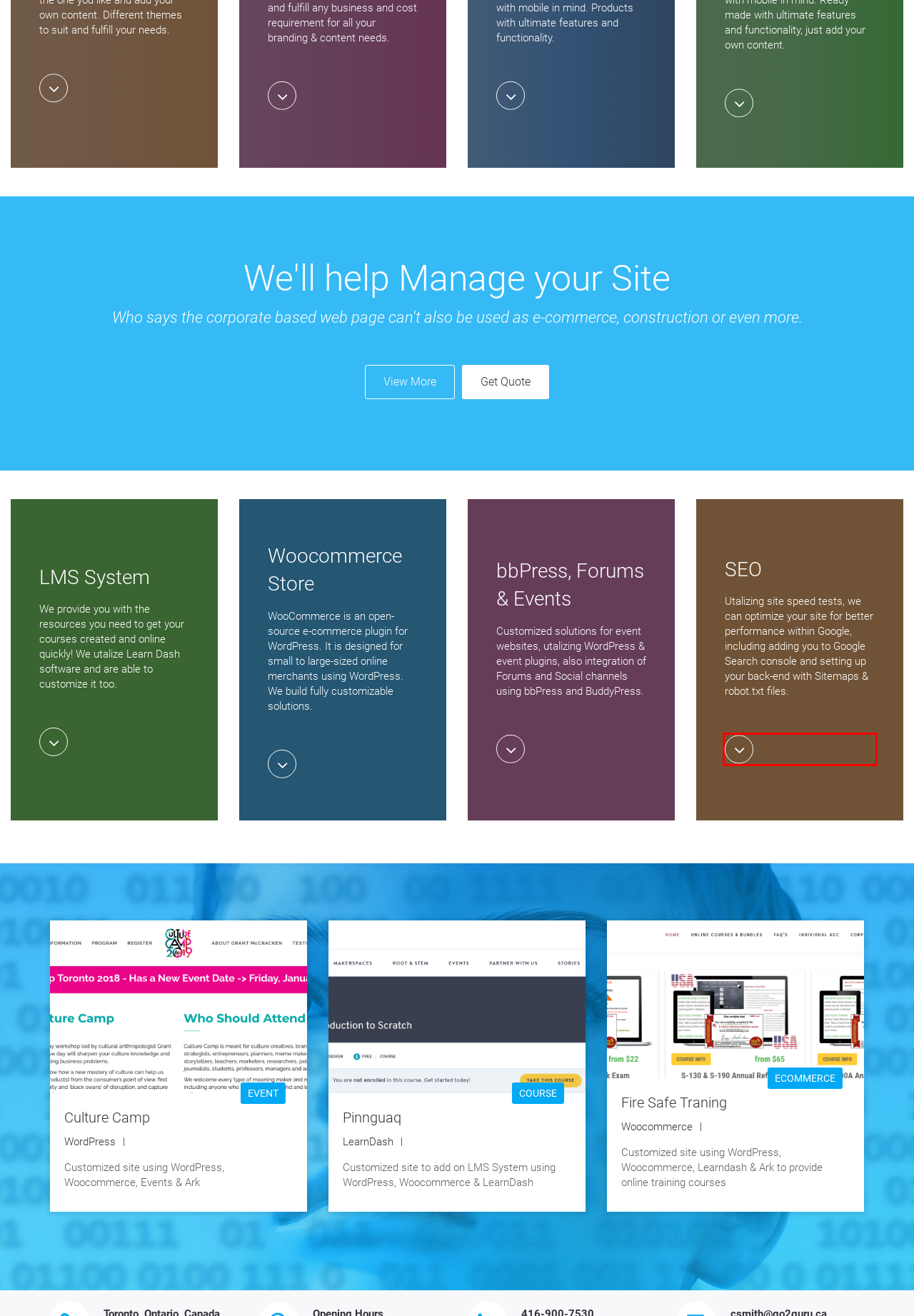You are given a webpage screenshot where a red bounding box highlights an element. Determine the most fitting webpage description for the new page that loads after clicking the element within the red bounding box. Here are the candidates:
A. Creative Director Jonathan Smith - Award Winning
B. Terms – Go2Guru Webs
C. Blog – Go2Guru Webs
D. Start and grow your e-commerce business - 3-Day Free Trial - Shopify USA
E. Contact – Go2Guru Webs
F. Privacy – Go2Guru Webs
G. Tools & Analytics – Go2Guru Webs
H. About Us – Go2Guru Webs

G